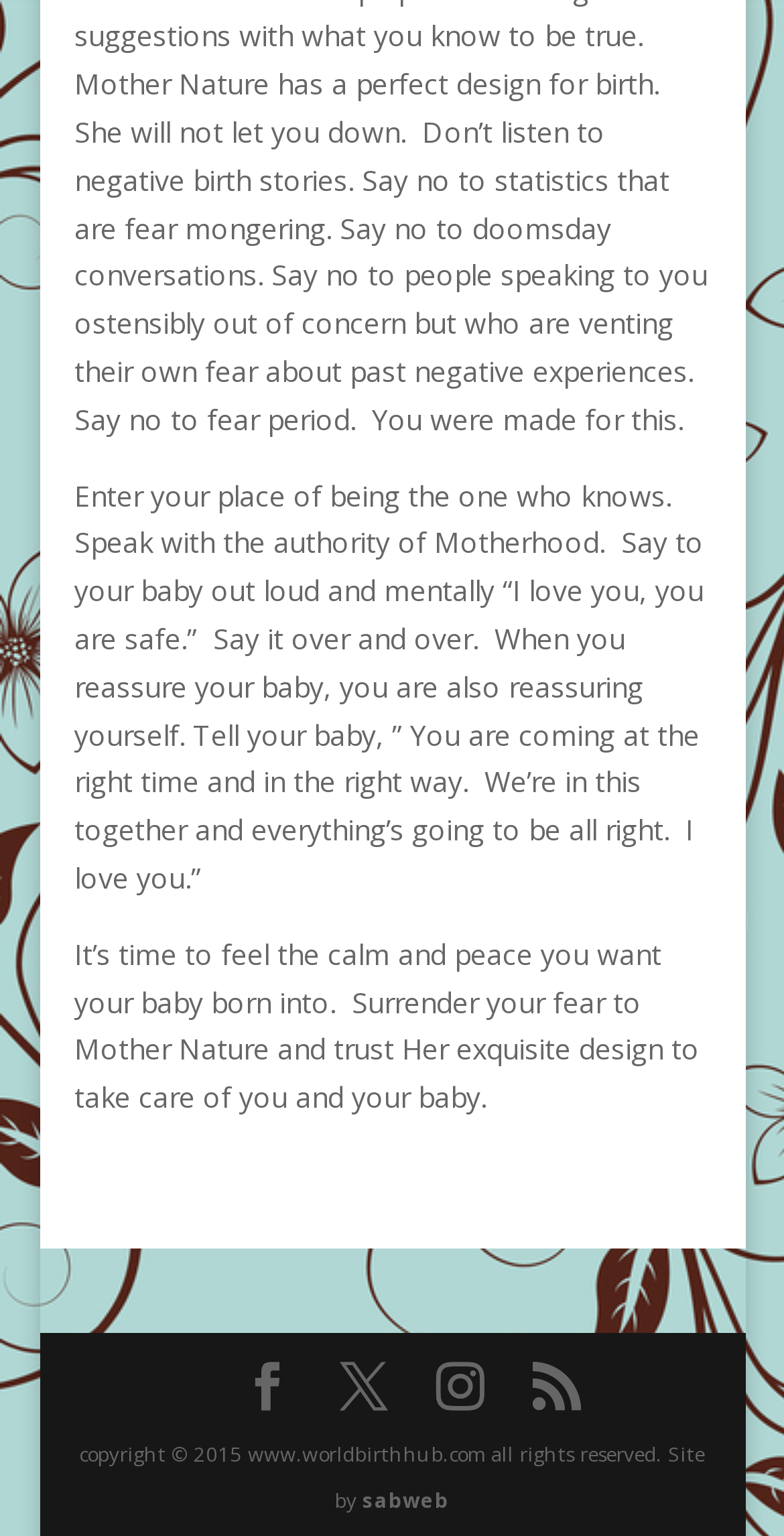How many social media links are present on this webpage?
Provide a fully detailed and comprehensive answer to the question.

There are four social media links present on this webpage, which can be identified by the icons '', '', '', and ''. These links are likely to direct users to the website's social media profiles.